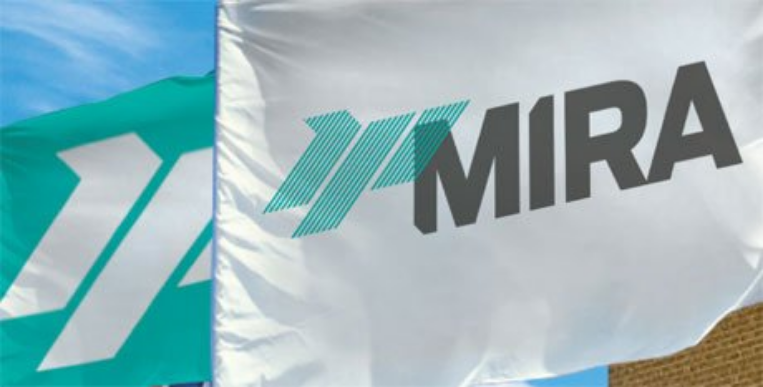Offer an in-depth caption of the image, mentioning all notable aspects.

The image showcases two flags representing MIRA, a leading organization in vehicle engineering and testing. The flag on the left features a vibrant turquoise background with a stylized, dynamic logo that incorporates diagonal lines, symbolizing innovation and forward momentum. The flag on the right features a white background prominently displaying the name "MIRA" in bold, dark gray typography. This visual representation reflects MIRA's rich history of 65 years in the industry and its commitment to leading advancements in vehicle technology and safety. The flags flutter against a bright blue sky, emphasizing the spirit of celebration and progress.